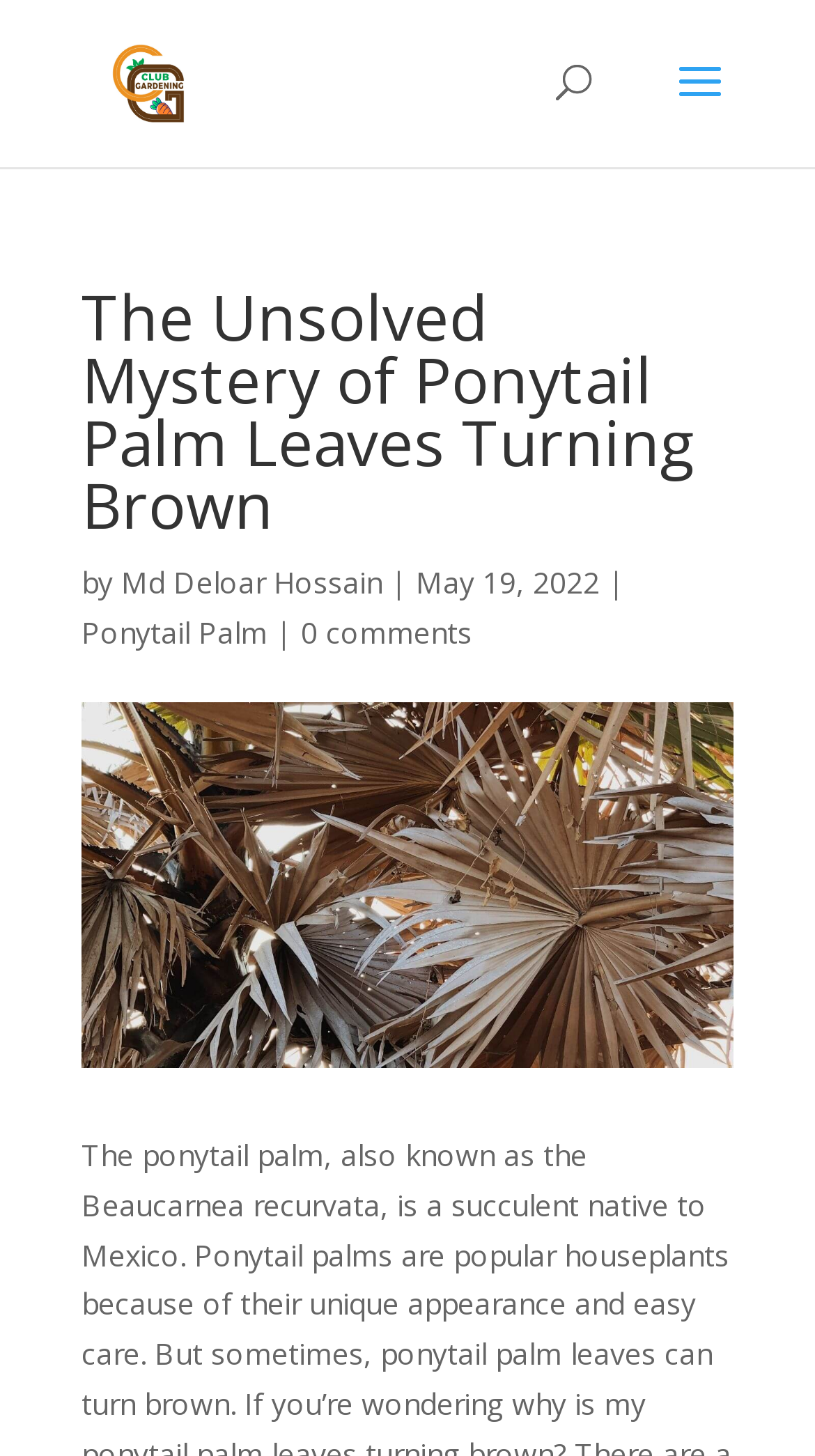Extract the main heading from the webpage content.

The Unsolved Mystery of Ponytail Palm Leaves Turning Brown